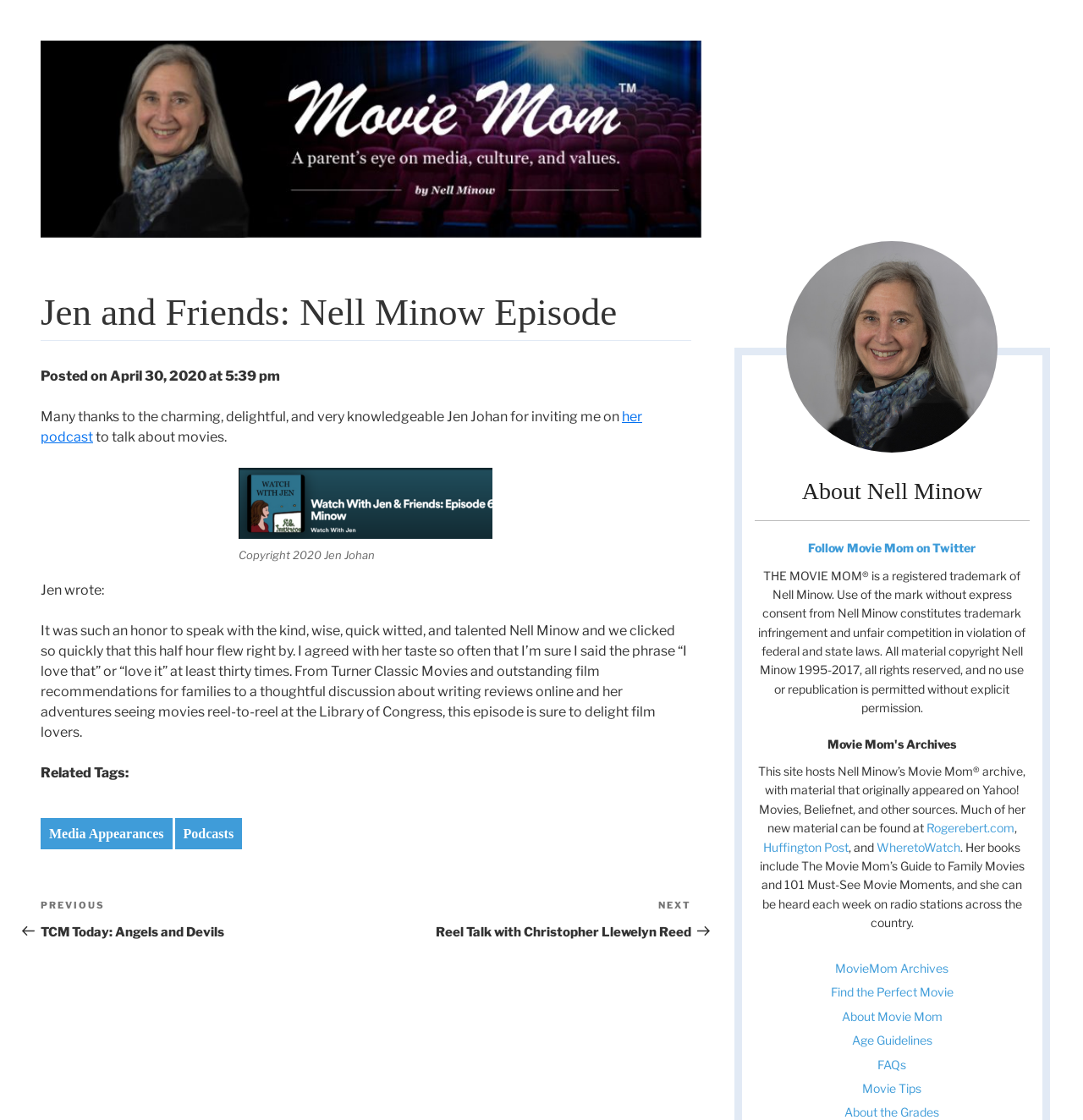What is the date of the podcast episode?
Please answer the question with as much detail as possible using the screenshot.

I found this answer by looking at the 'Posted on' date mentioned in the article, which is 'April 30, 2020 at 5:39 pm'.